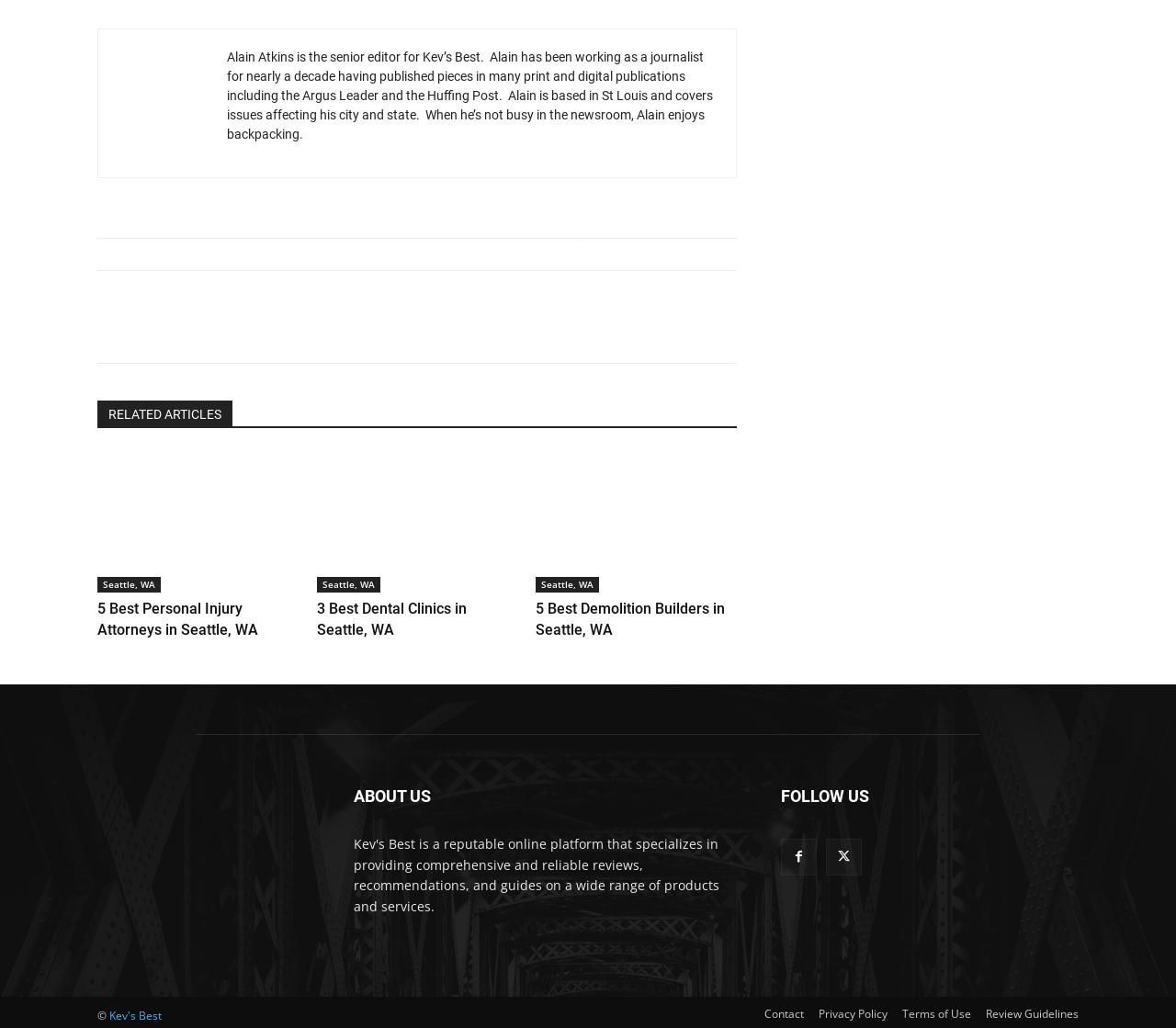Provide a one-word or short-phrase response to the question:
Who is the senior editor for Kev's Best?

Alain Atkins